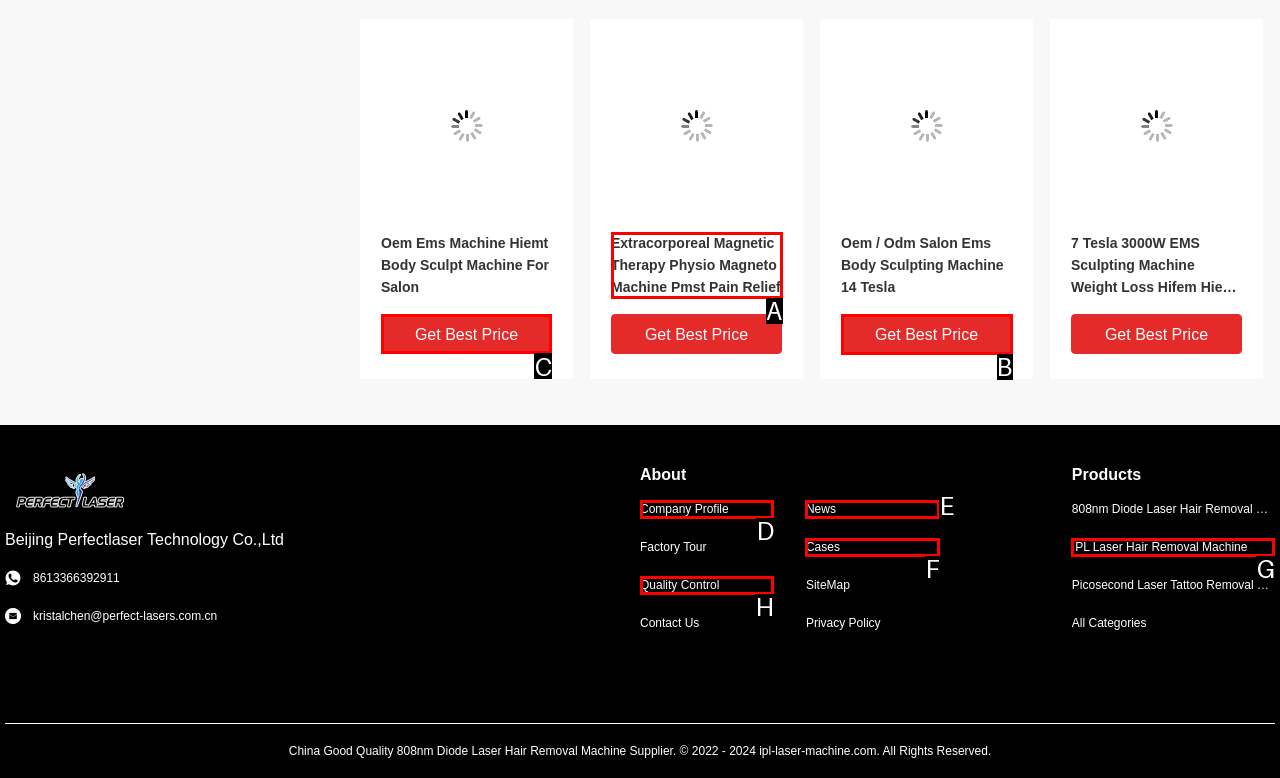Decide which letter you need to select to fulfill the task: Get Best Price for Oem Ems Machine Hiemt Body Sculpt Machine For Salon
Answer with the letter that matches the correct option directly.

C